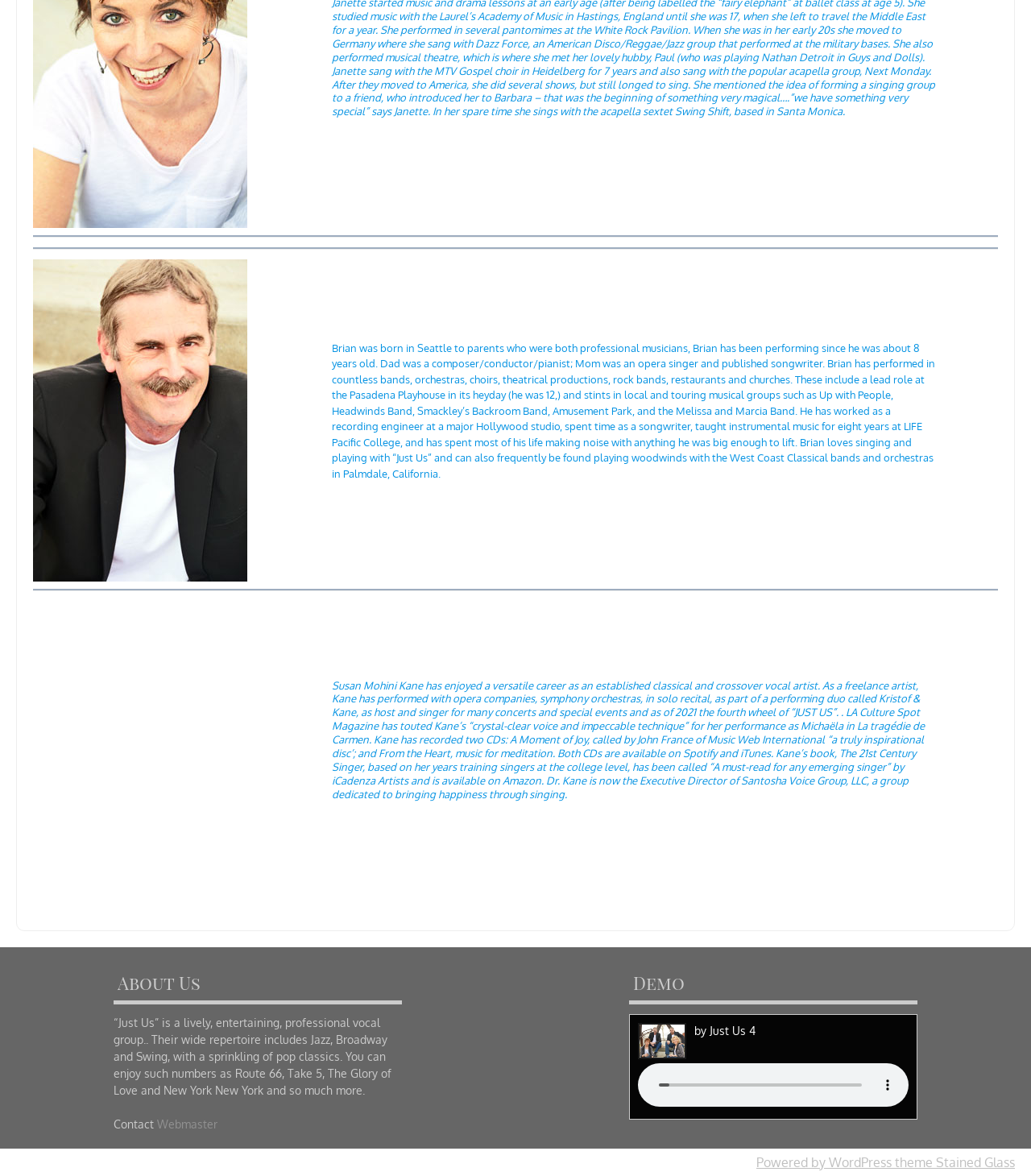What is the title of Susan Mohini Kane's book? Analyze the screenshot and reply with just one word or a short phrase.

The 21st Century Singer